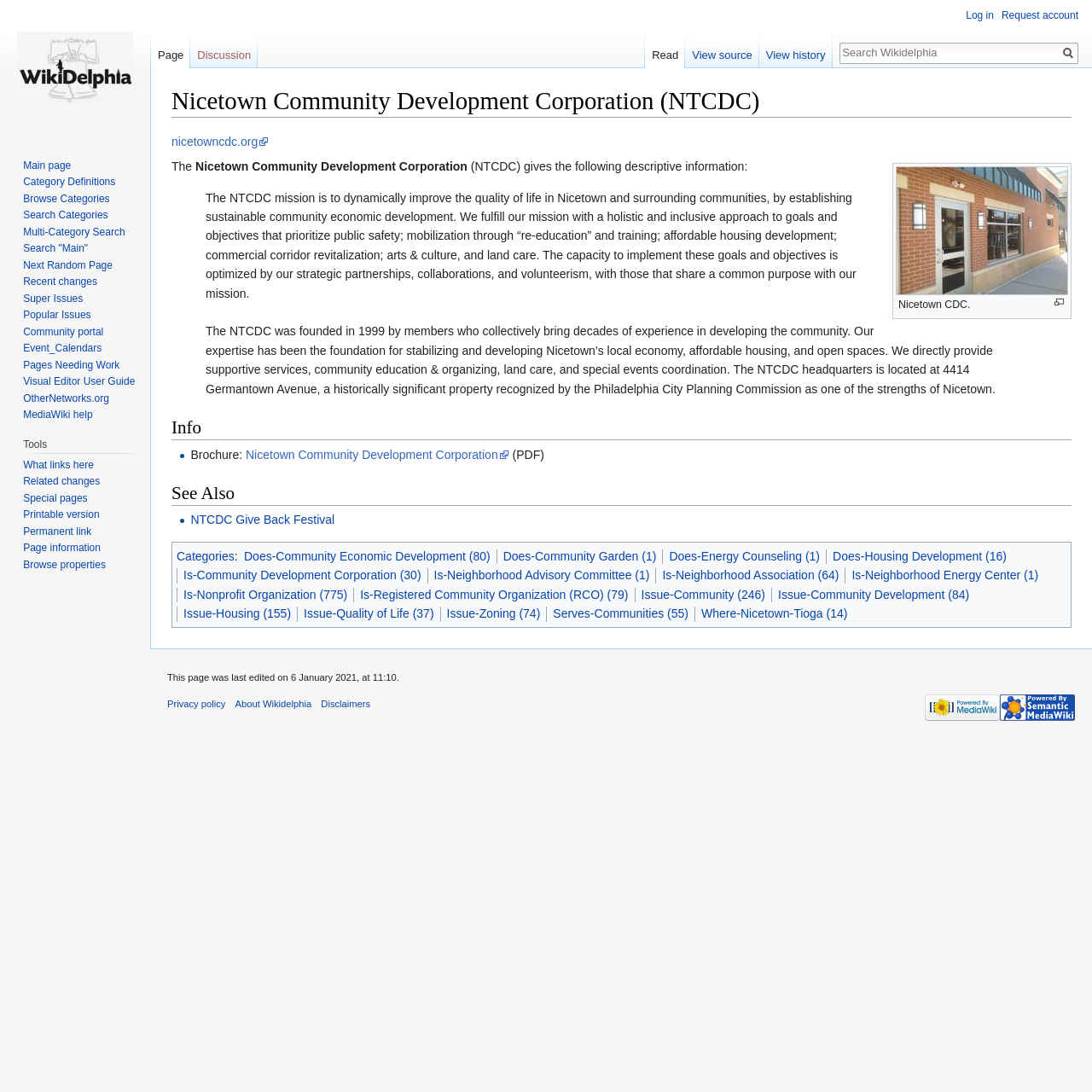What is the mission of Nicetown Community Development Corporation? Analyze the screenshot and reply with just one word or a short phrase.

improve quality of life